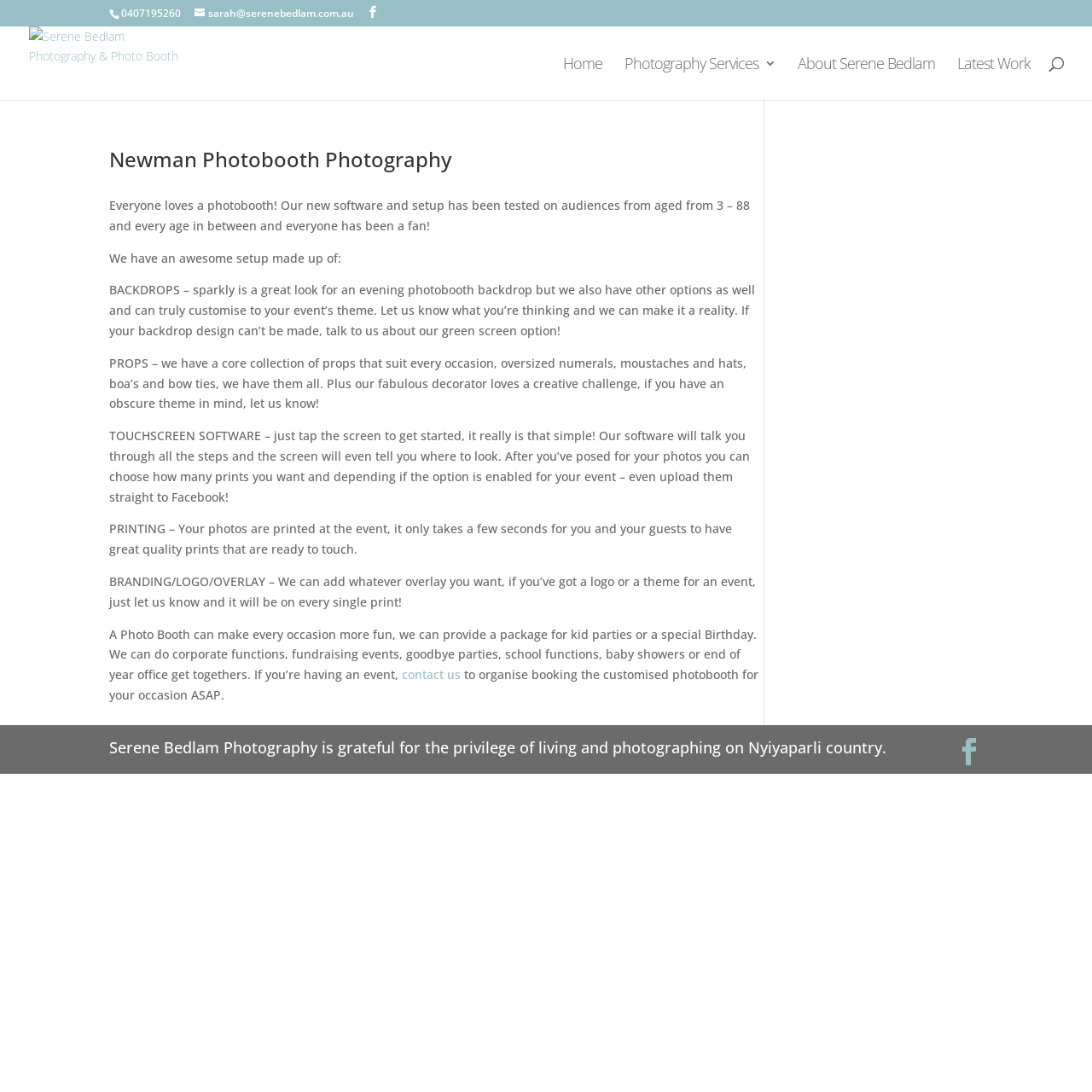Please find and give the text of the main heading on the webpage.

Newman Photobooth Photography